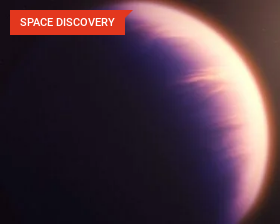Please examine the image and provide a detailed answer to the question: What is emphasized by the bold banner?

The bold banner at the top of the image reads 'SPACE DISCOVERY', emphasizing the excitement and significance of astronomical exploration and the ongoing quest to understand our universe.